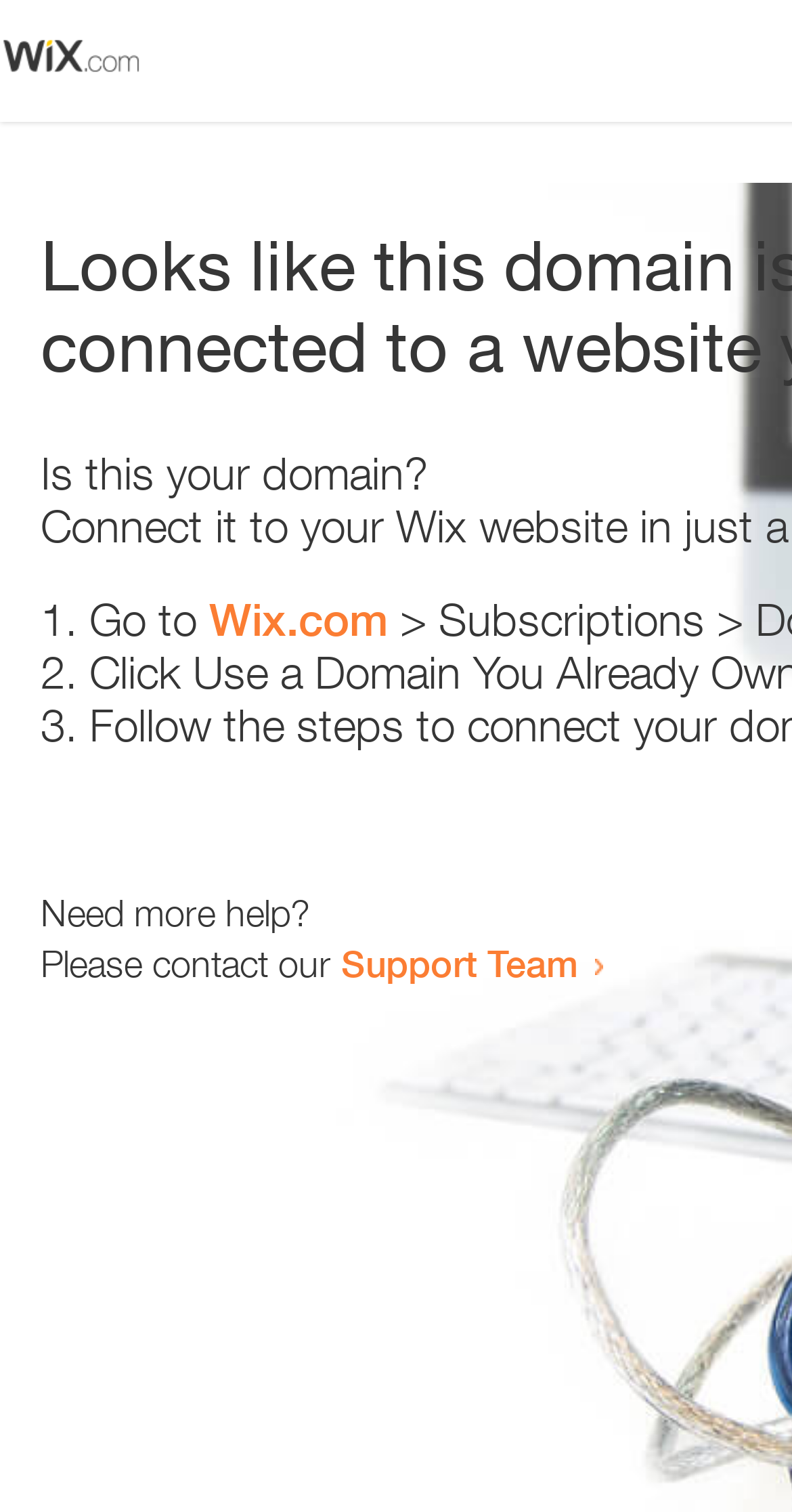Find the bounding box of the UI element described as follows: "Wix.com".

[0.264, 0.392, 0.49, 0.427]